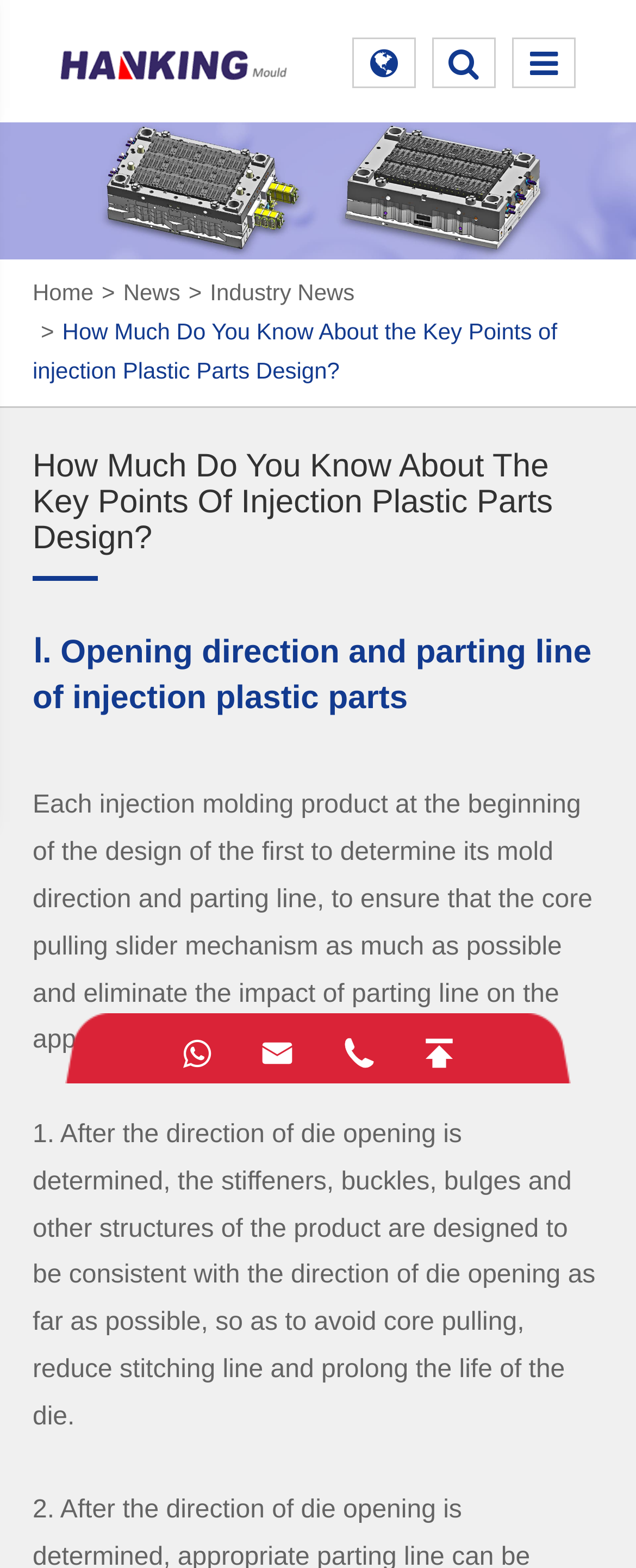Bounding box coordinates are given in the format (top-left x, top-left y, bottom-right x, bottom-right y). All values should be floating point numbers between 0 and 1. Provide the bounding box coordinate for the UI element described as: 

[0.499, 0.646, 0.627, 0.691]